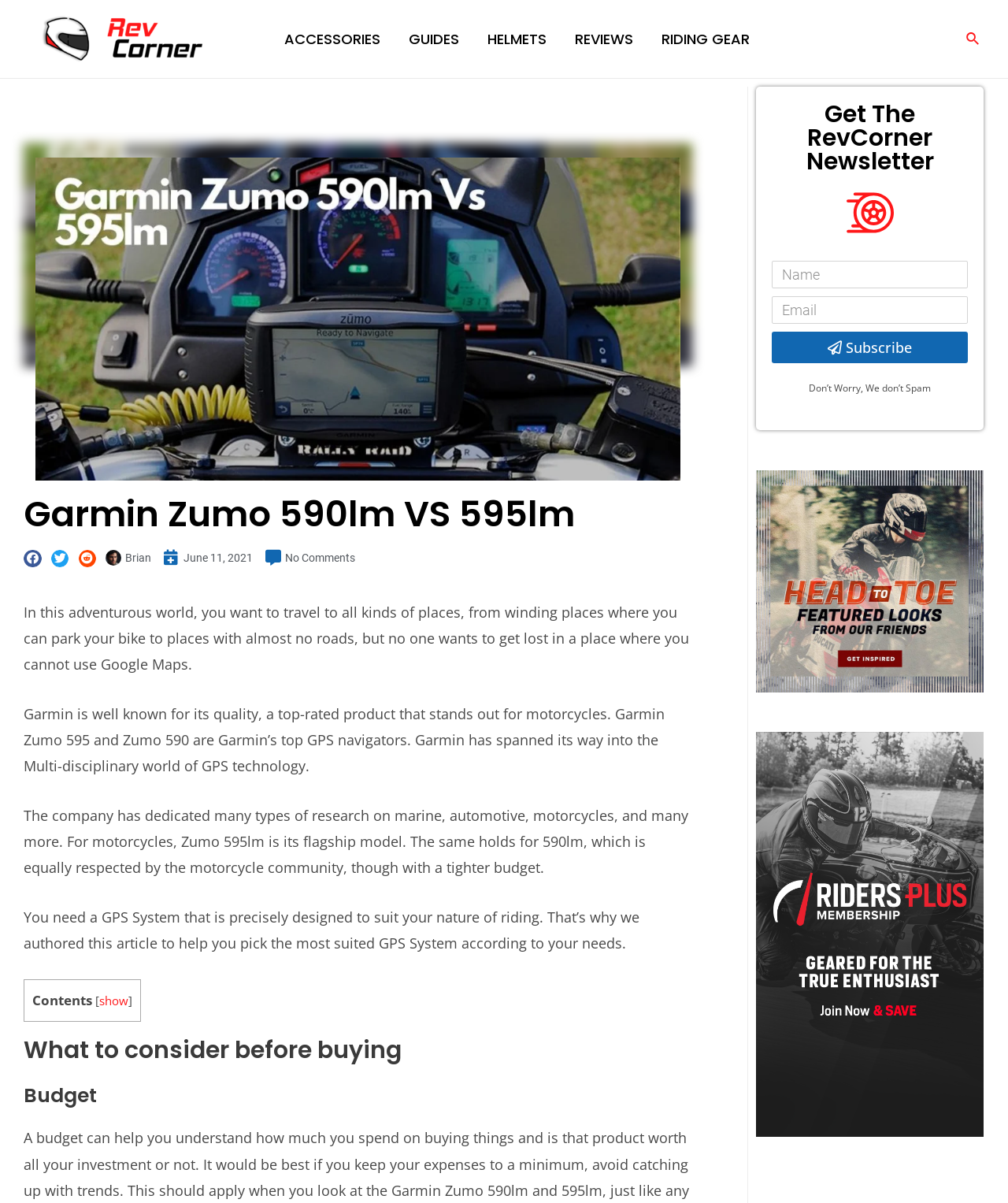Determine the bounding box coordinates for the UI element with the following description: "alt="Rev Corner"". The coordinates should be four float numbers between 0 and 1, represented as [left, top, right, bottom].

[0.027, 0.023, 0.223, 0.039]